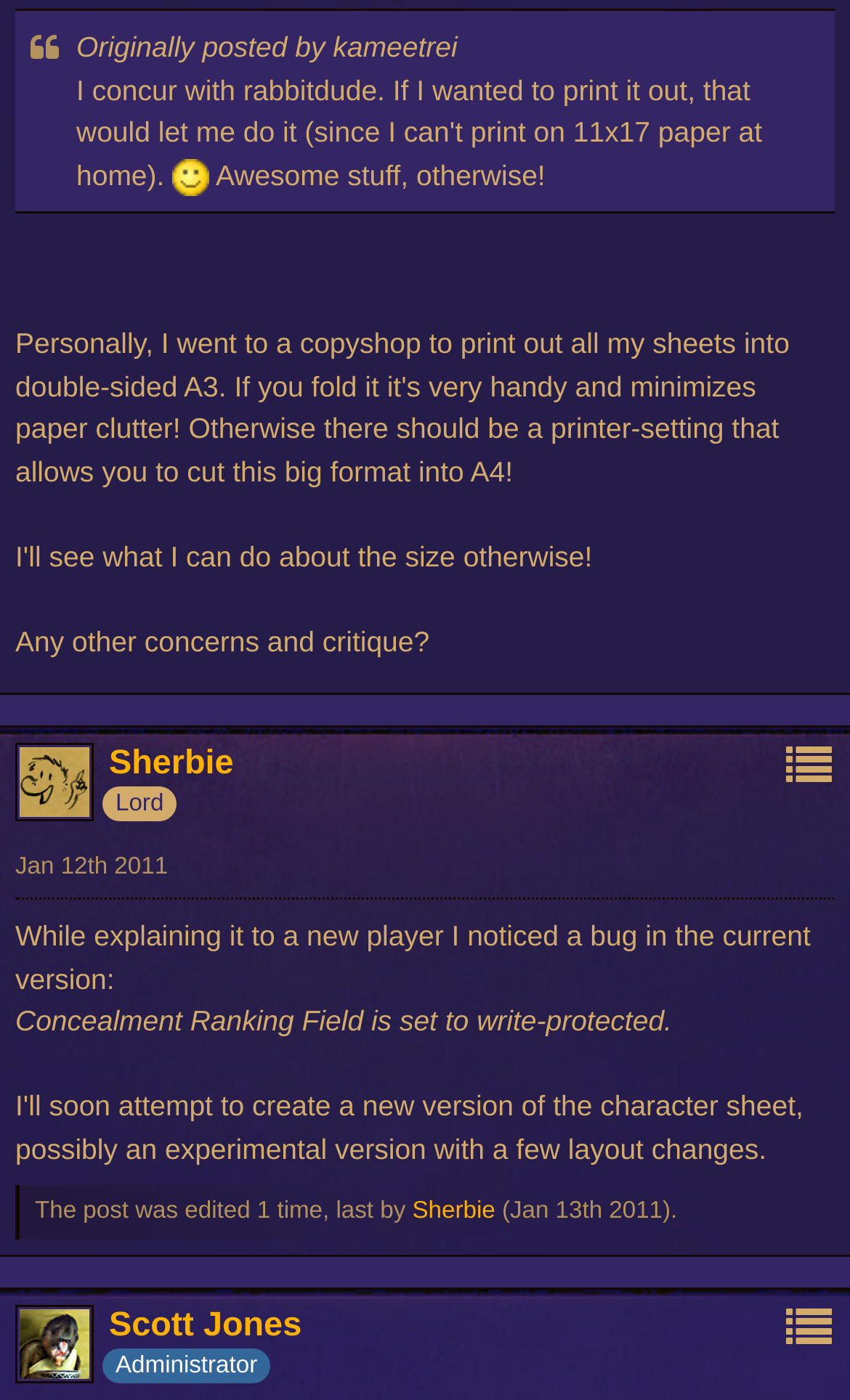Using the format (top-left x, top-left y, bottom-right x, bottom-right y), provide the bounding box coordinates for the described UI element. All values should be floating point numbers between 0 and 1: Facebook

[0.018, 0.375, 0.1, 0.398]